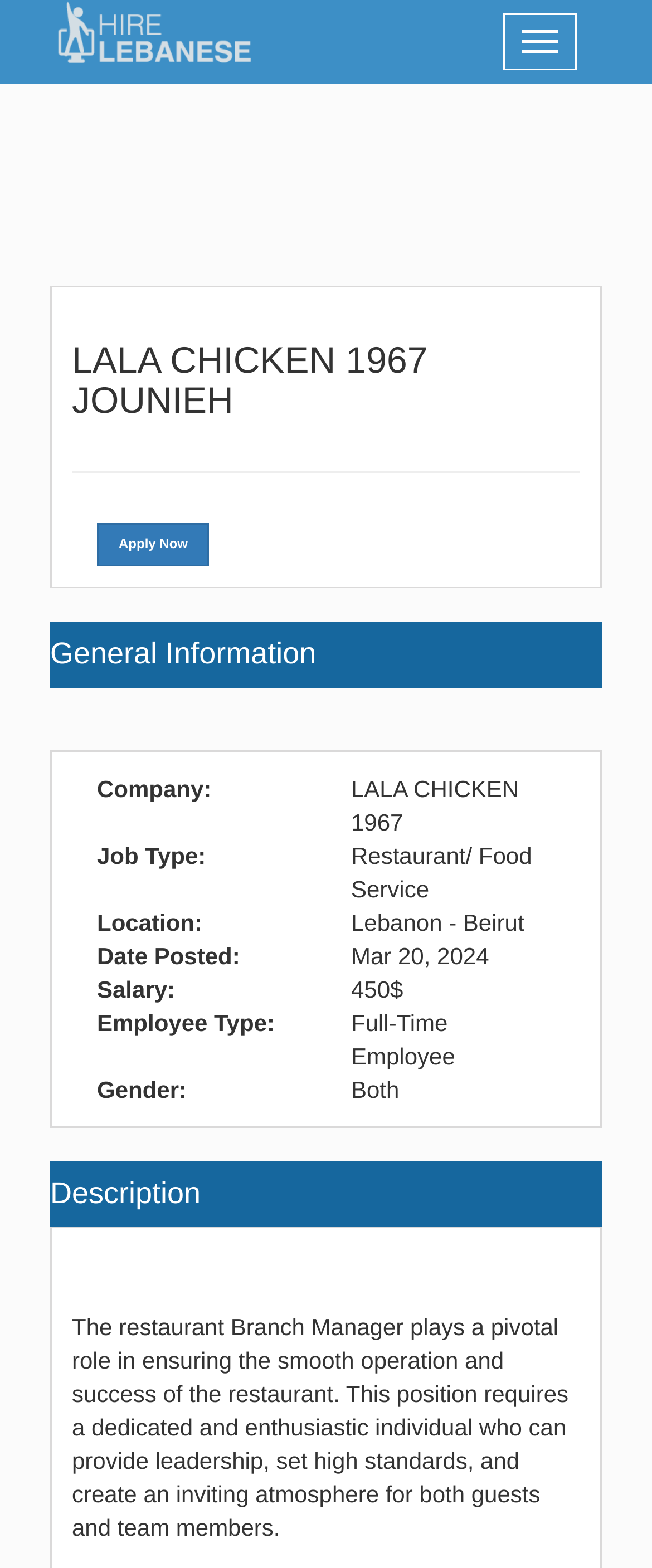Where is the job located?
Please ensure your answer to the question is detailed and covers all necessary aspects.

I found the location by looking at the 'Location:' section, which is located below the 'Job Type:' section, and it says 'Lebanon - Beirut'.